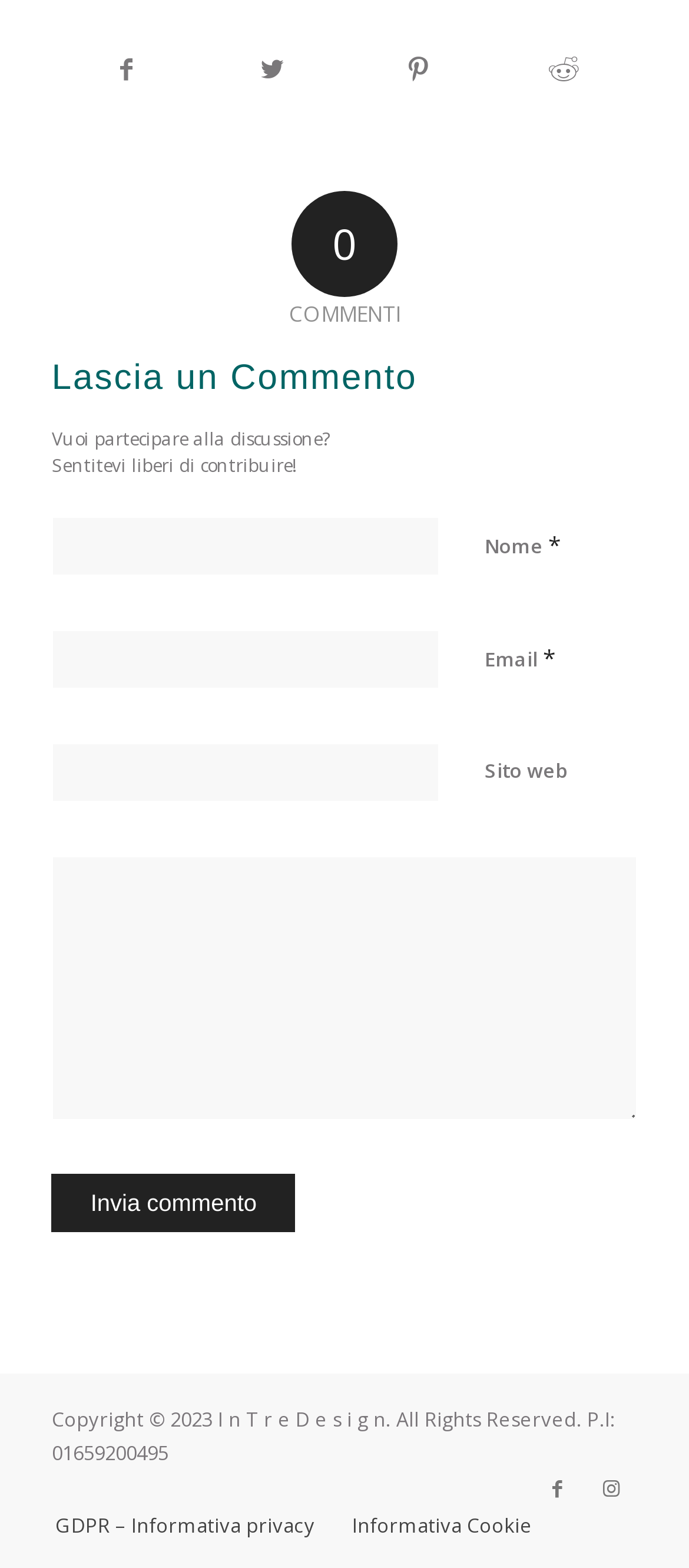Use a single word or phrase to answer this question: 
What is the text of the copyright notice?

Copyright © 2023 I n T r e D e s i g n. All Rights Reserved. P.I: 01659200495